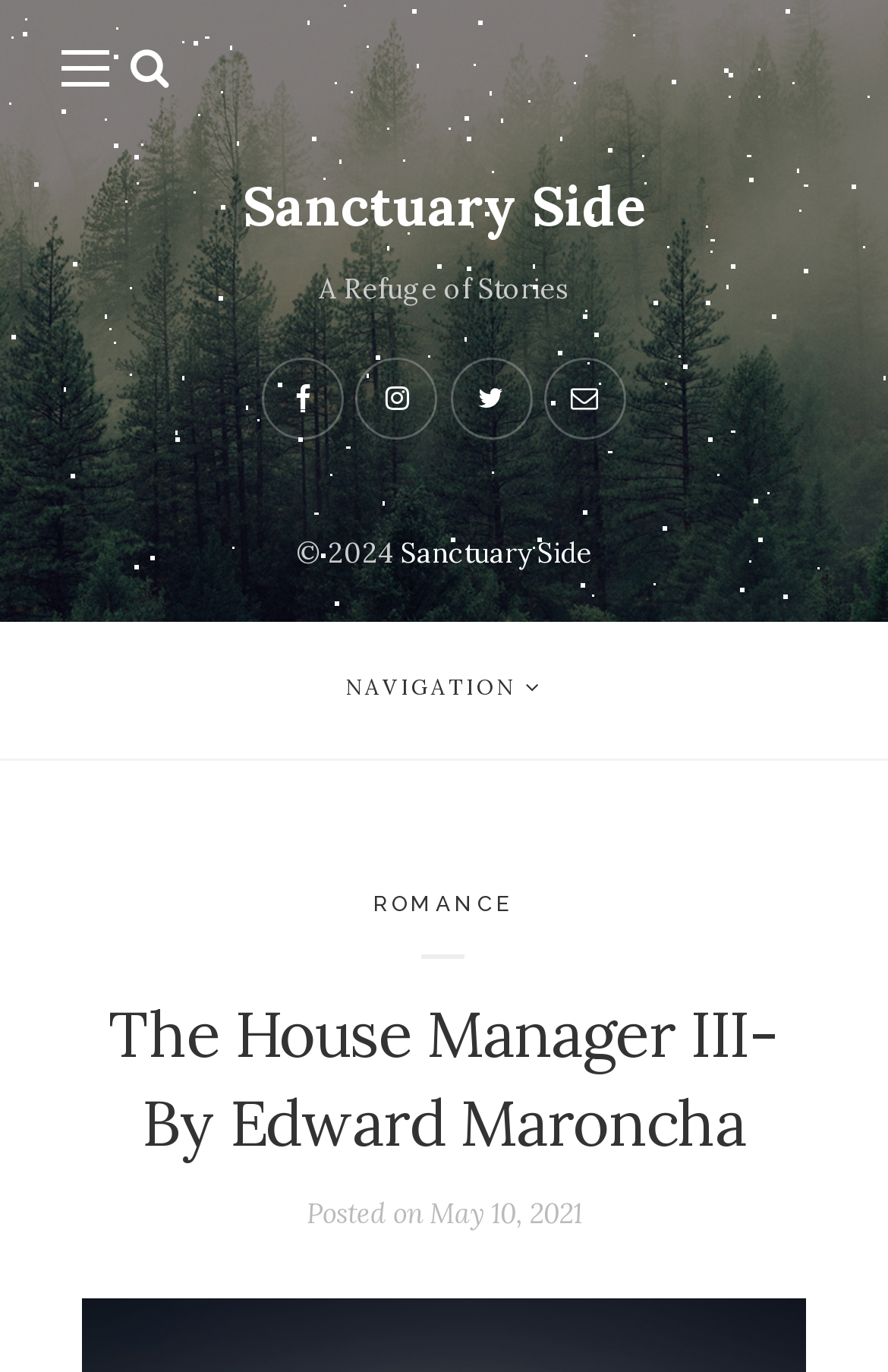Reply to the question below using a single word or brief phrase:
What is the date of the post?

May 10, 2021